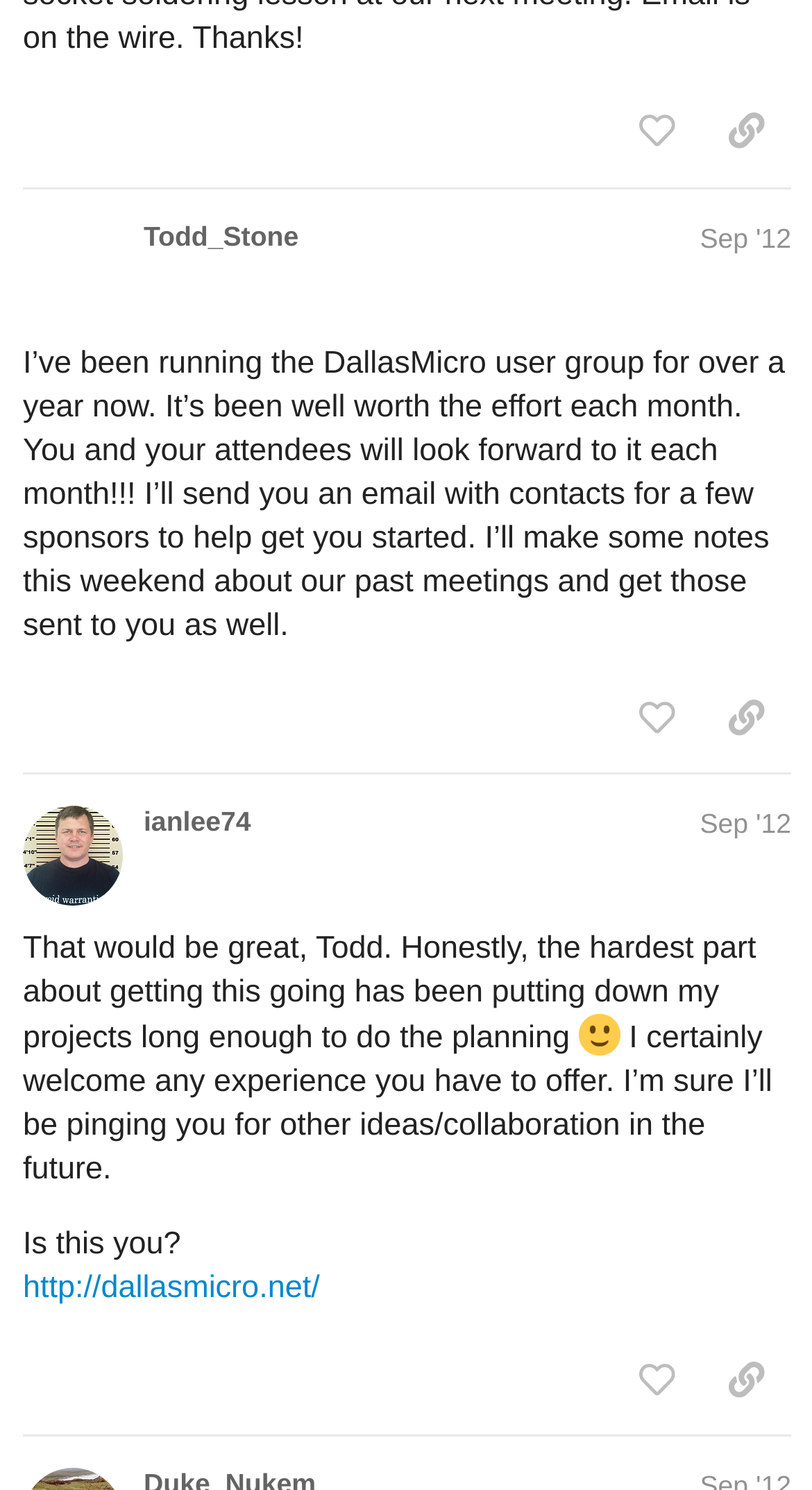Please find the bounding box coordinates (top-left x, top-left y, bottom-right x, bottom-right y) in the screenshot for the UI element described as follows: My biggest problem with Endpoint

[0.169, 0.706, 0.645, 0.763]